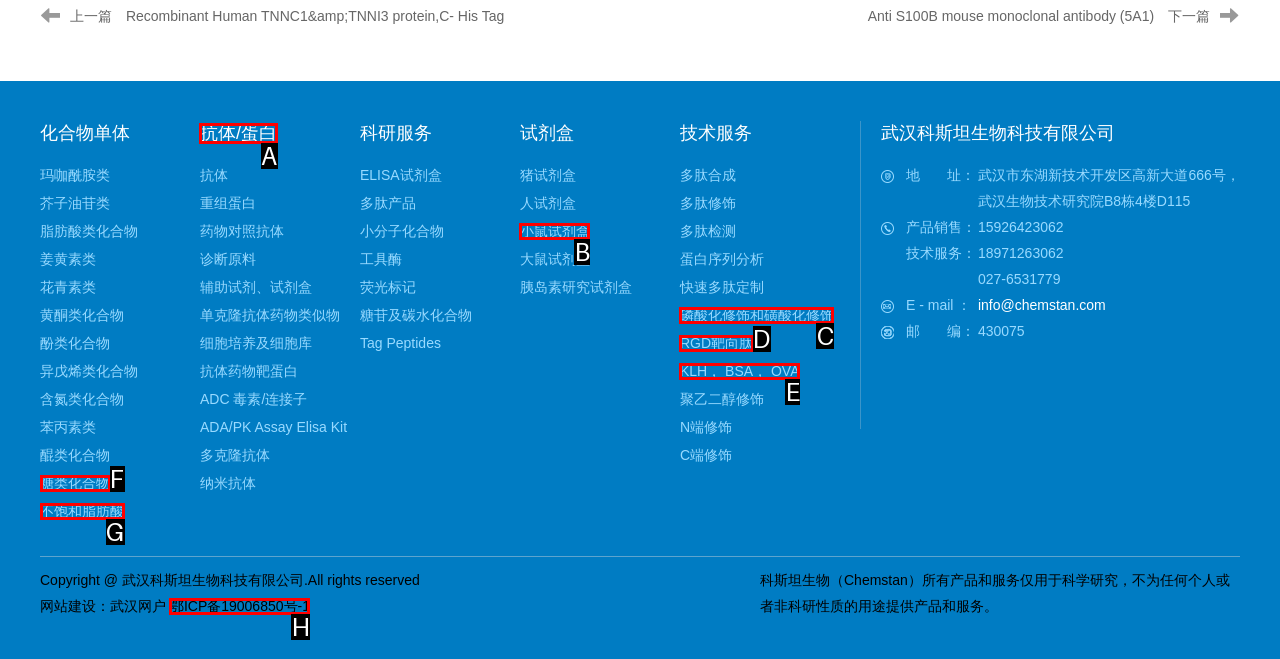Select the letter of the HTML element that best fits the description: KLH， BSA， OVA
Answer with the corresponding letter from the provided choices.

E